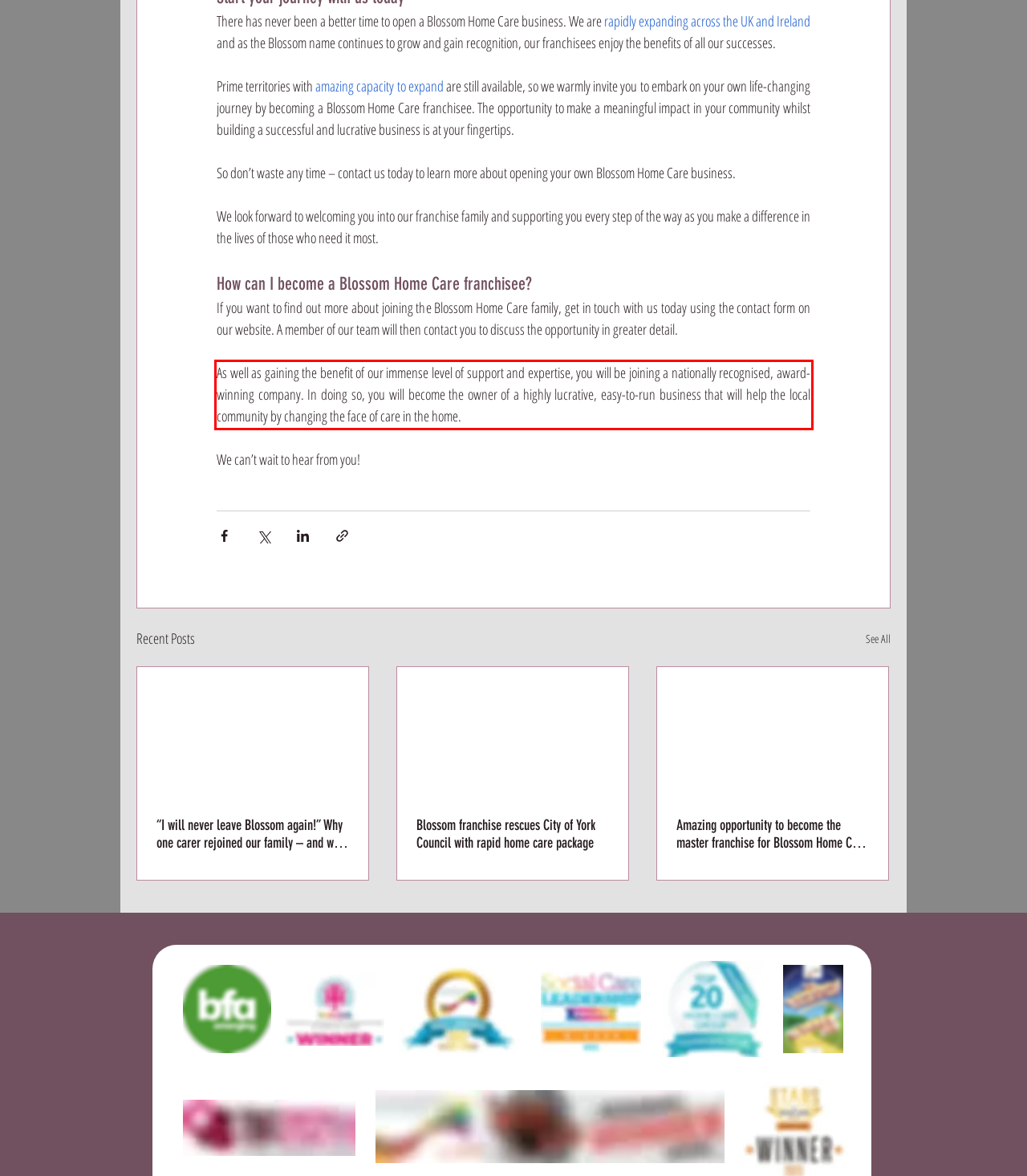Identify and transcribe the text content enclosed by the red bounding box in the given screenshot.

As well as gaining the benefit of our immense level of support and expertise, you will be joining a nationally recognised, award-winning company. In doing so, you will become the owner of a highly lucrative, easy-to-run business that will help the local community by changing the face of care in the home.